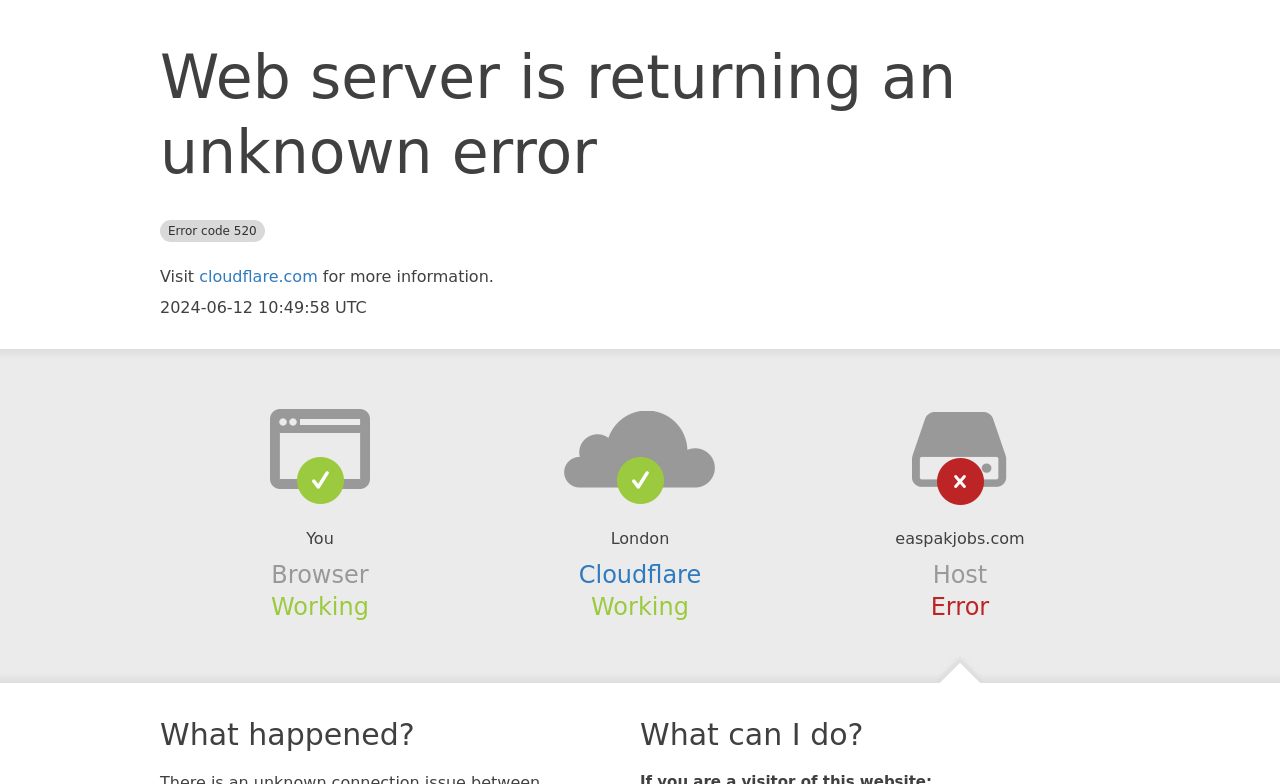Give a short answer to this question using one word or a phrase:
What is the host?

easpakjobs.com